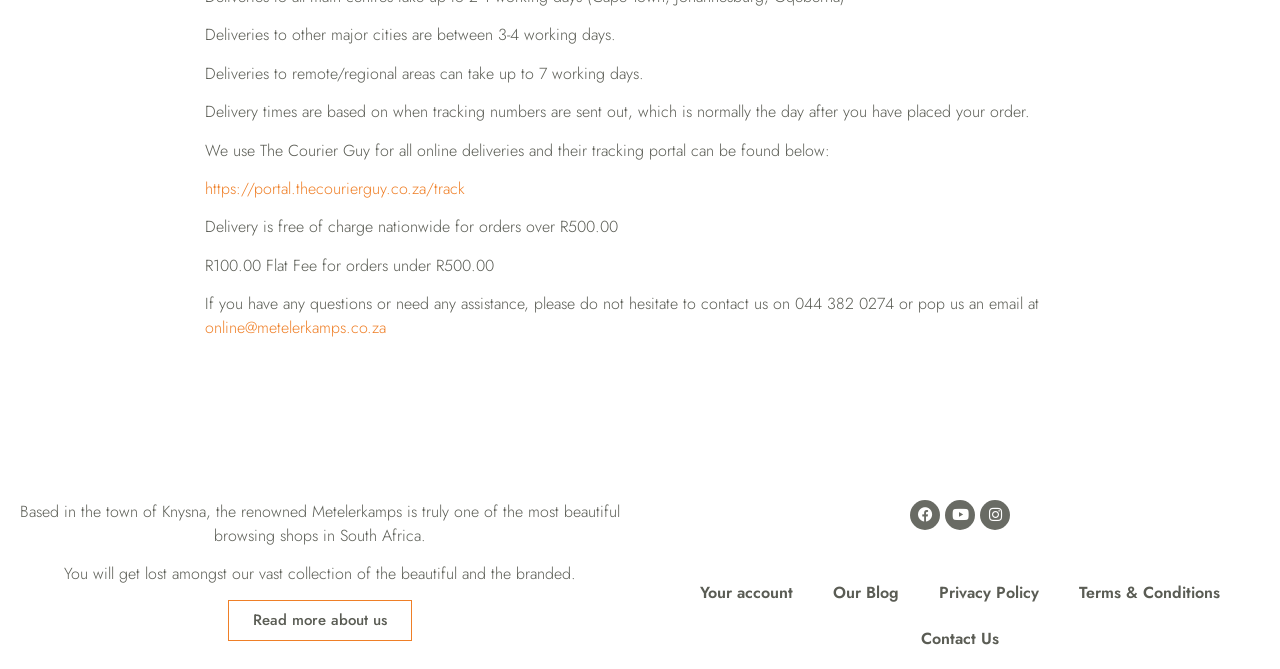Find the bounding box coordinates of the clickable area that will achieve the following instruction: "Contact us".

[0.704, 0.92, 0.796, 0.989]